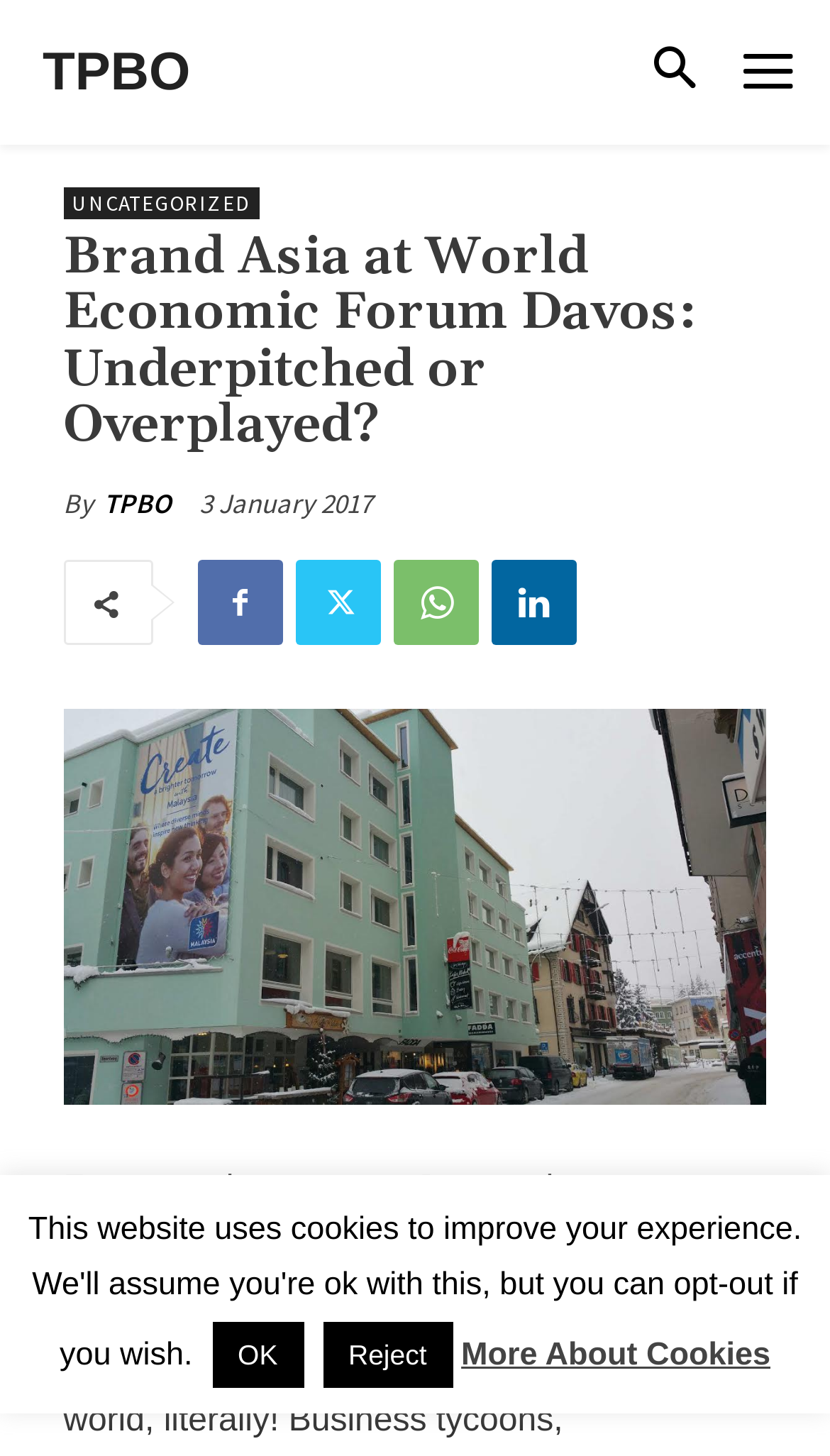How many social media links are there?
Using the image provided, answer with just one word or phrase.

4